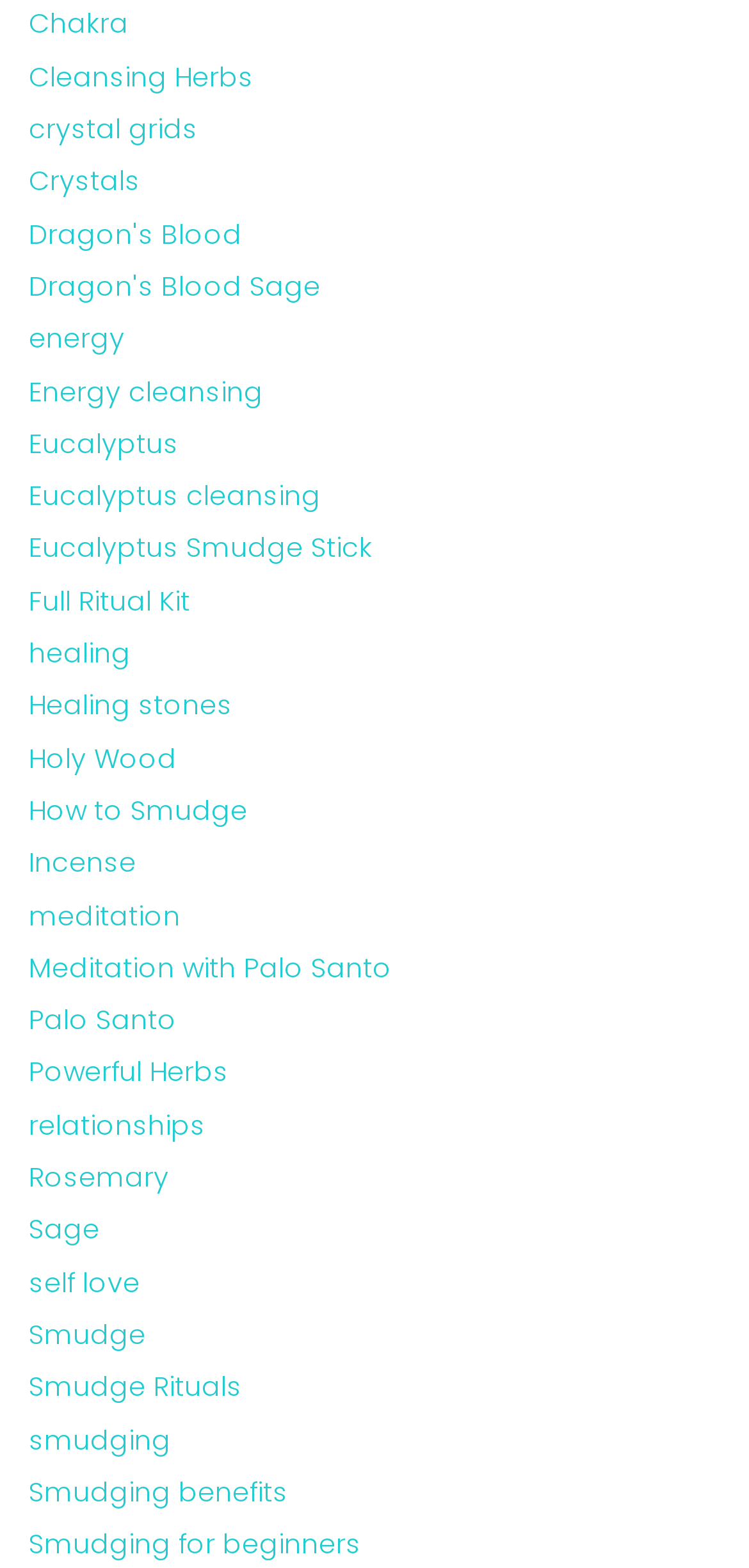Find the bounding box coordinates of the element's region that should be clicked in order to follow the given instruction: "click on the link to learn about Chakra". The coordinates should consist of four float numbers between 0 and 1, i.e., [left, top, right, bottom].

[0.038, 0.003, 0.172, 0.028]